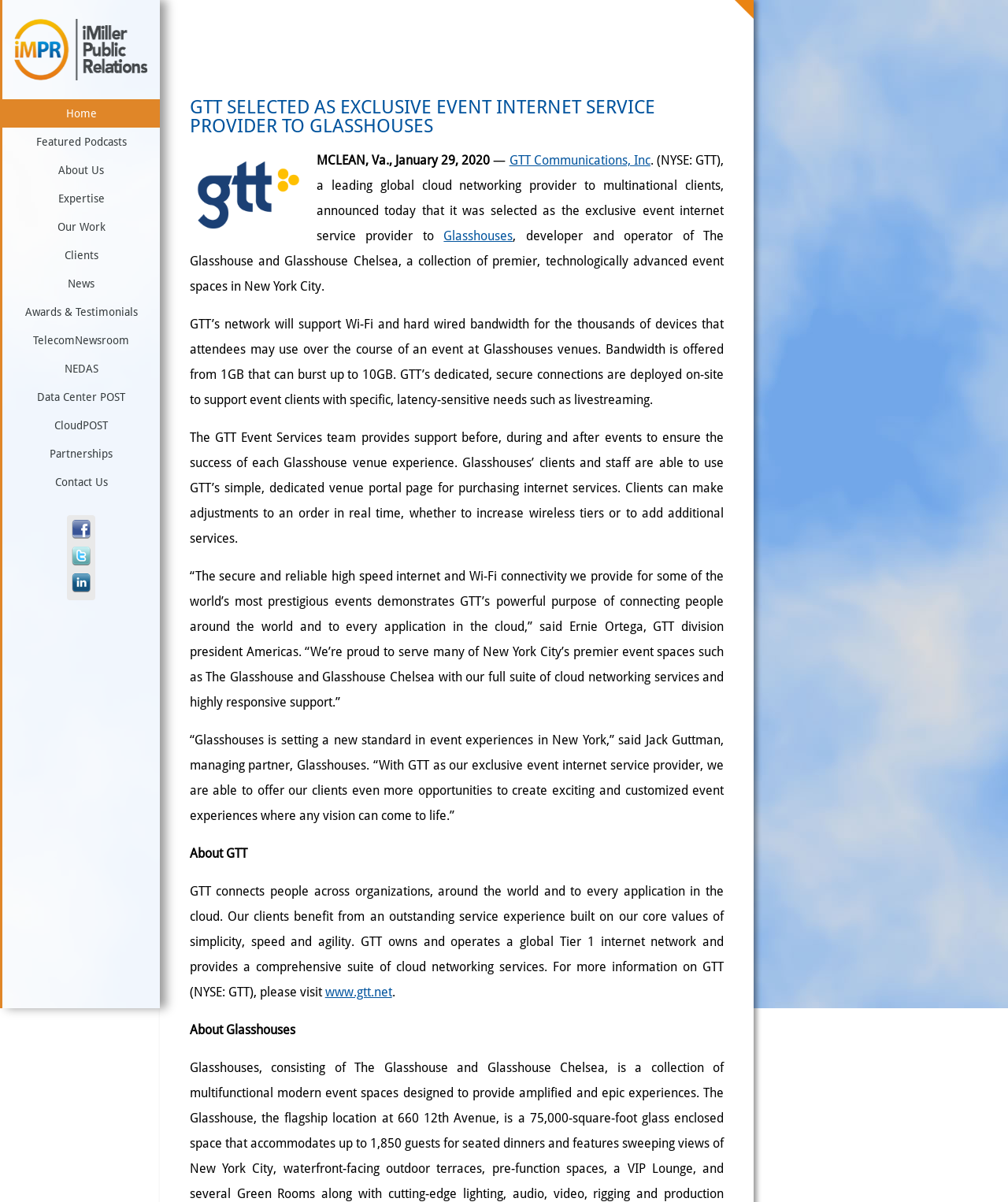Determine the coordinates of the bounding box for the clickable area needed to execute this instruction: "Visit the 'Glasshouses' website".

[0.44, 0.19, 0.509, 0.202]